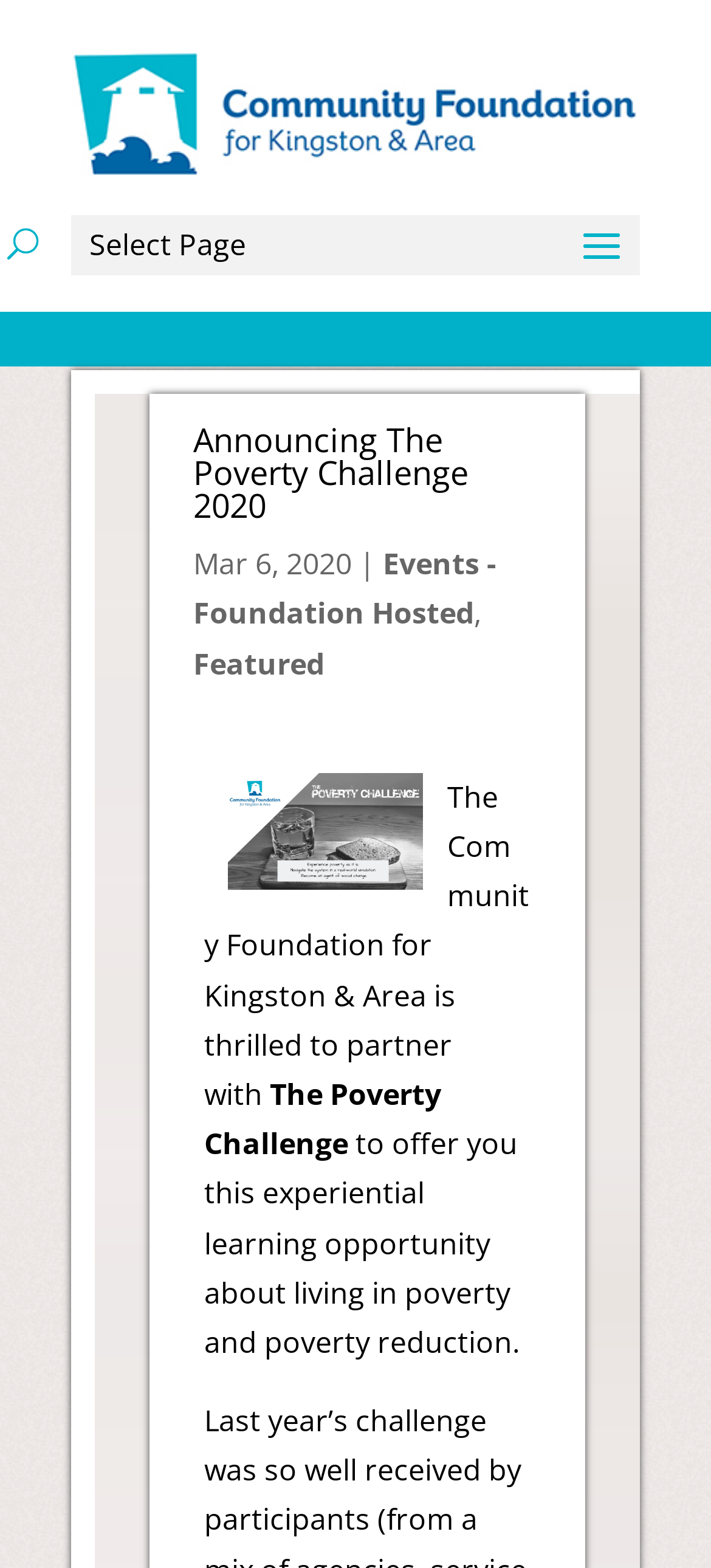Please examine the image and provide a detailed answer to the question: What is the Poverty Challenge about?

I found the answer by reading the StaticText elements that describe the Poverty Challenge, which mention 'living in poverty and poverty reduction'.